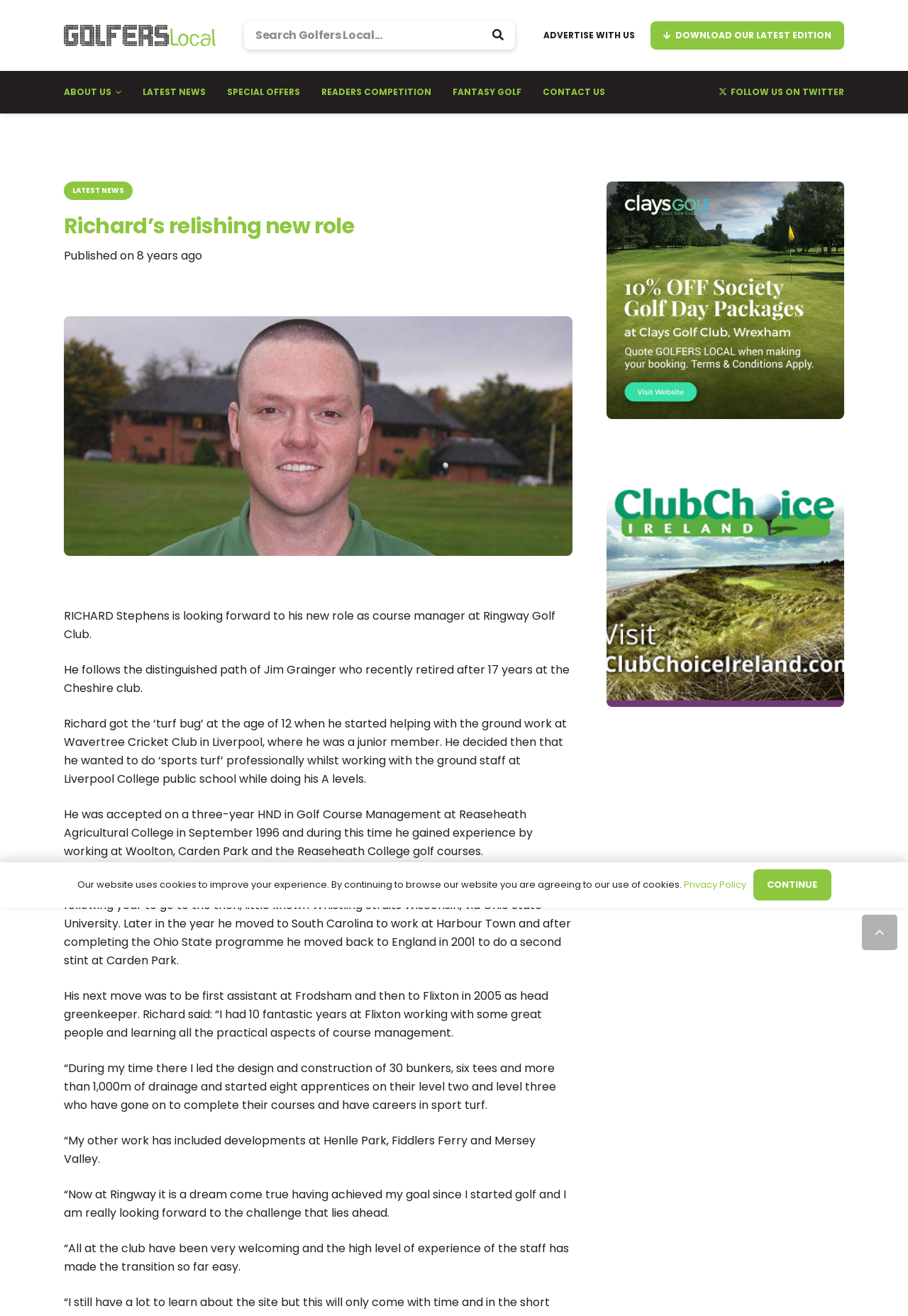Present a detailed account of what is displayed on the webpage.

The webpage is about Richard Stephens, who is taking on a new role as course manager at Ringway Golf Club. At the top left of the page, there is a logo of Golfers Local, and a search bar with a search button next to it. Below the search bar, there are several links, including "ADVERTISE WITH US", "DOWNLOAD OUR LATEST EDITION", "ABOUT US", "LATEST NEWS", "SPECIAL OFFERS", "READERS COMPETITION", "FANTASY GOLF", and "CONTACT US". 

On the top right side of the page, there is a link to follow Golfers Local on Twitter, accompanied by a Twitter logo. 

The main content of the page is an article about Richard Stephens, with a heading "Richard’s relishing new role" and a publication date "16 December 2015 at 08:02:37 Europe/London". The article describes Richard's background, his experience in golf course management, and his new role at Ringway Golf Club. 

There are several paragraphs of text describing Richard's career, including his early start in golf, his education, and his previous work experience. The text is divided into several sections, each describing a different period of Richard's life. 

At the bottom of the page, there are several links, including "clays-golf-wrexham-society-golf-packages" and "CC-2". There is also a "Back to top" button at the bottom right corner of the page. 

Finally, there is a notice at the bottom of the page stating that the website uses cookies, with a link to the Privacy Policy and a "CONTINUE" button.